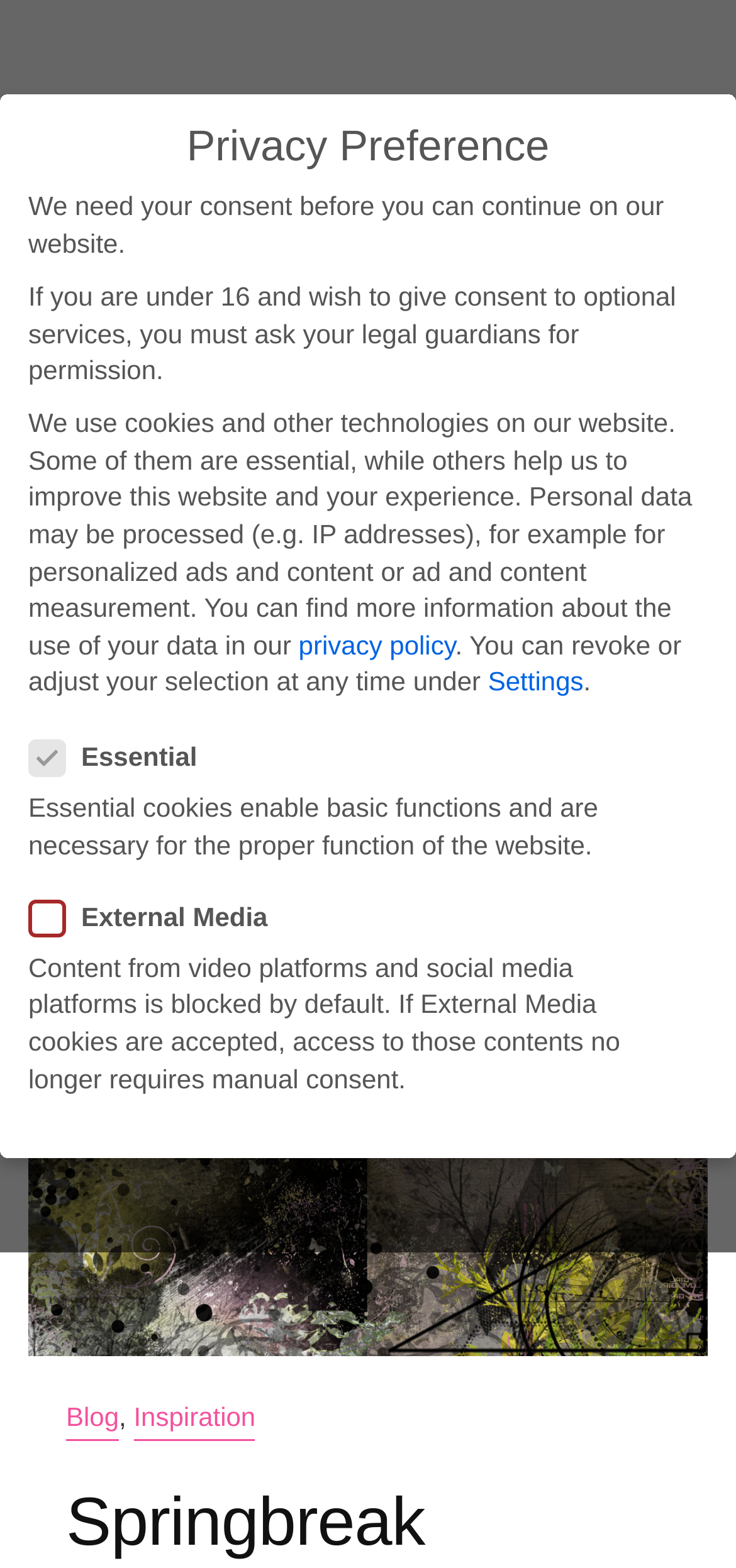What is the content of the static text above the checkbox 'External Media'?
Look at the webpage screenshot and answer the question with a detailed explanation.

The content of the static text above the checkbox 'External Media' is describing the type of content that will be blocked by default if the 'External Media' cookies are not accepted, which includes content from video platforms and social media platforms.